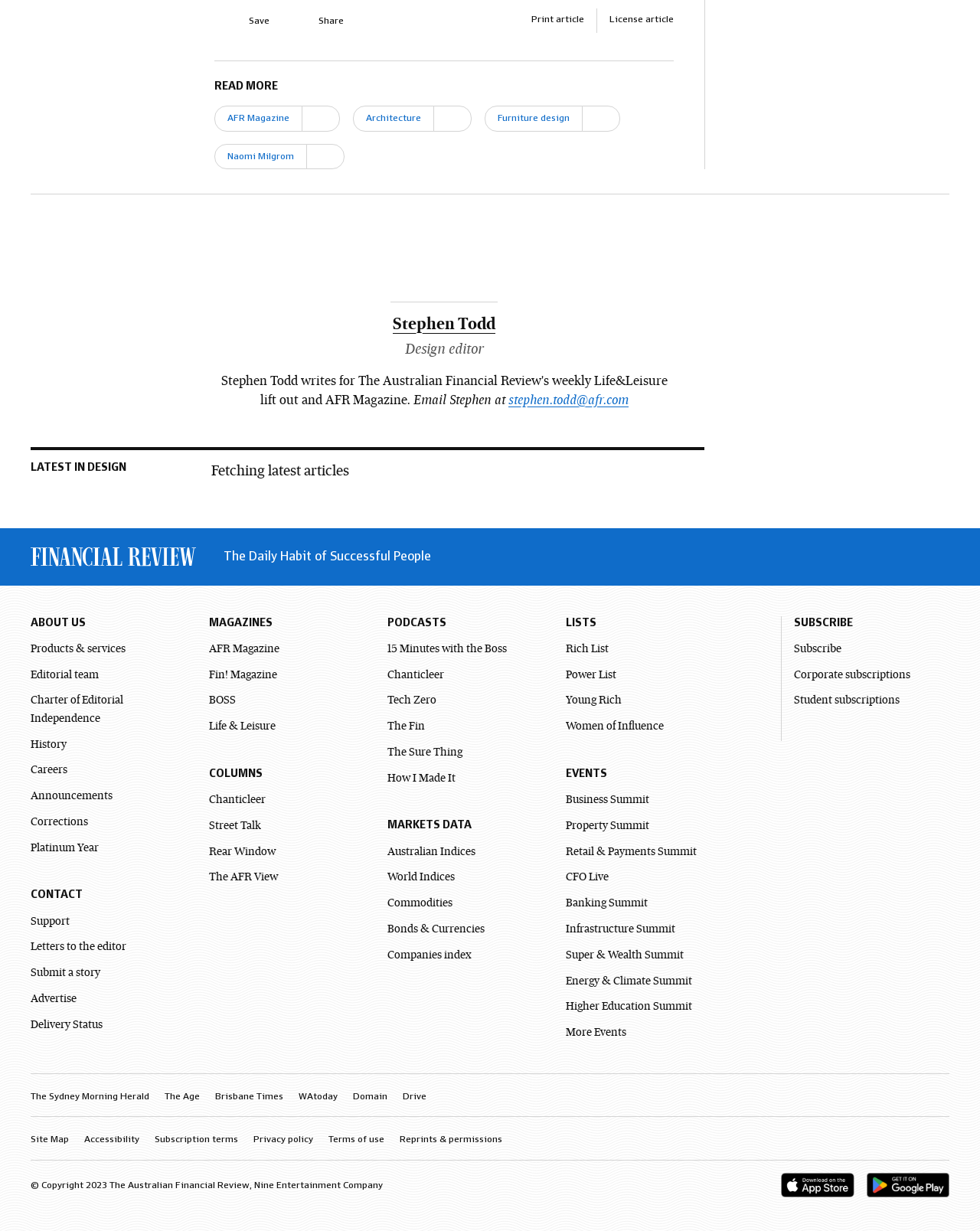How many podcast options are available?
Based on the content of the image, thoroughly explain and answer the question.

I counted the number of podcast options available on the webpage, which are 15 Minutes with the Boss, Chanticleer, Tech Zero, The Fin, The Sure Thing, and How I Made It, and found that there are 6 podcast options.